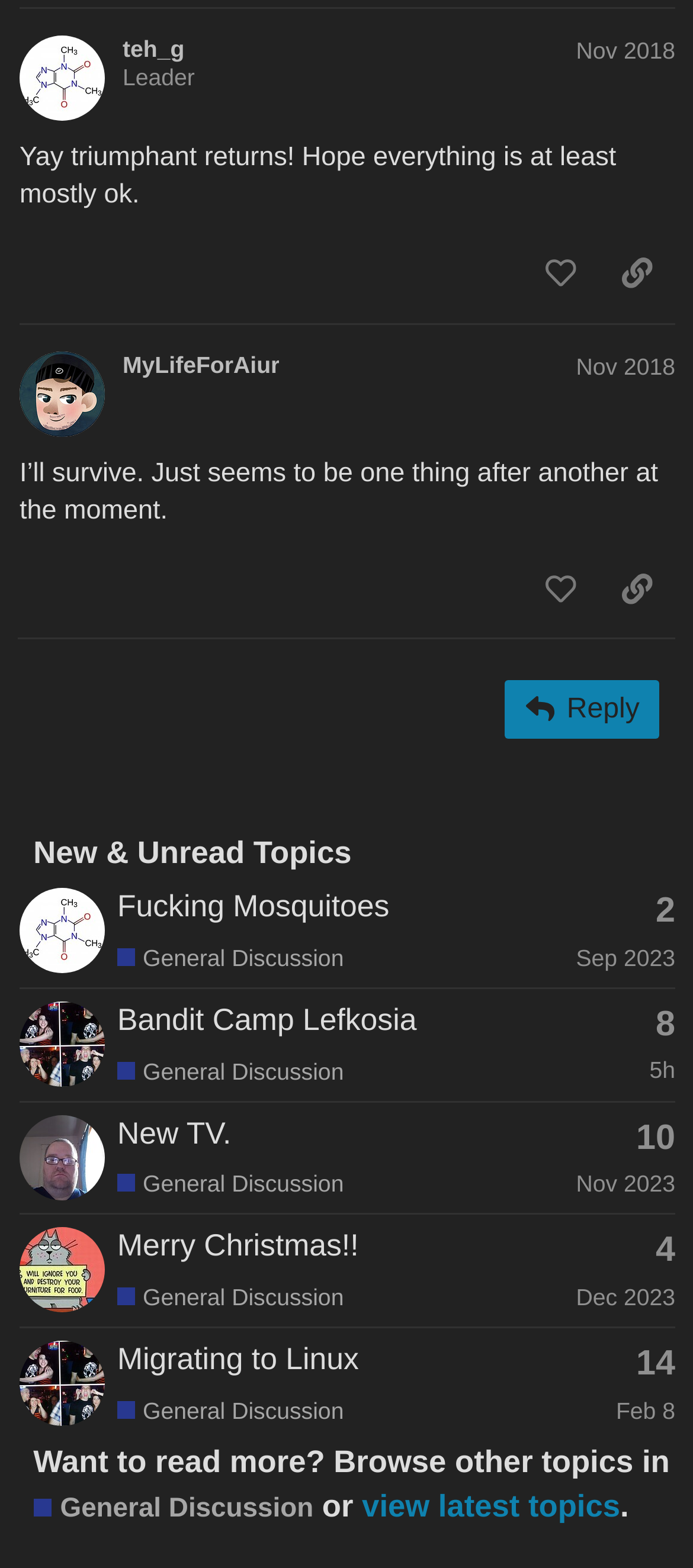Show the bounding box coordinates of the region that should be clicked to follow the instruction: "Like the post by teh_g."

[0.753, 0.153, 0.864, 0.197]